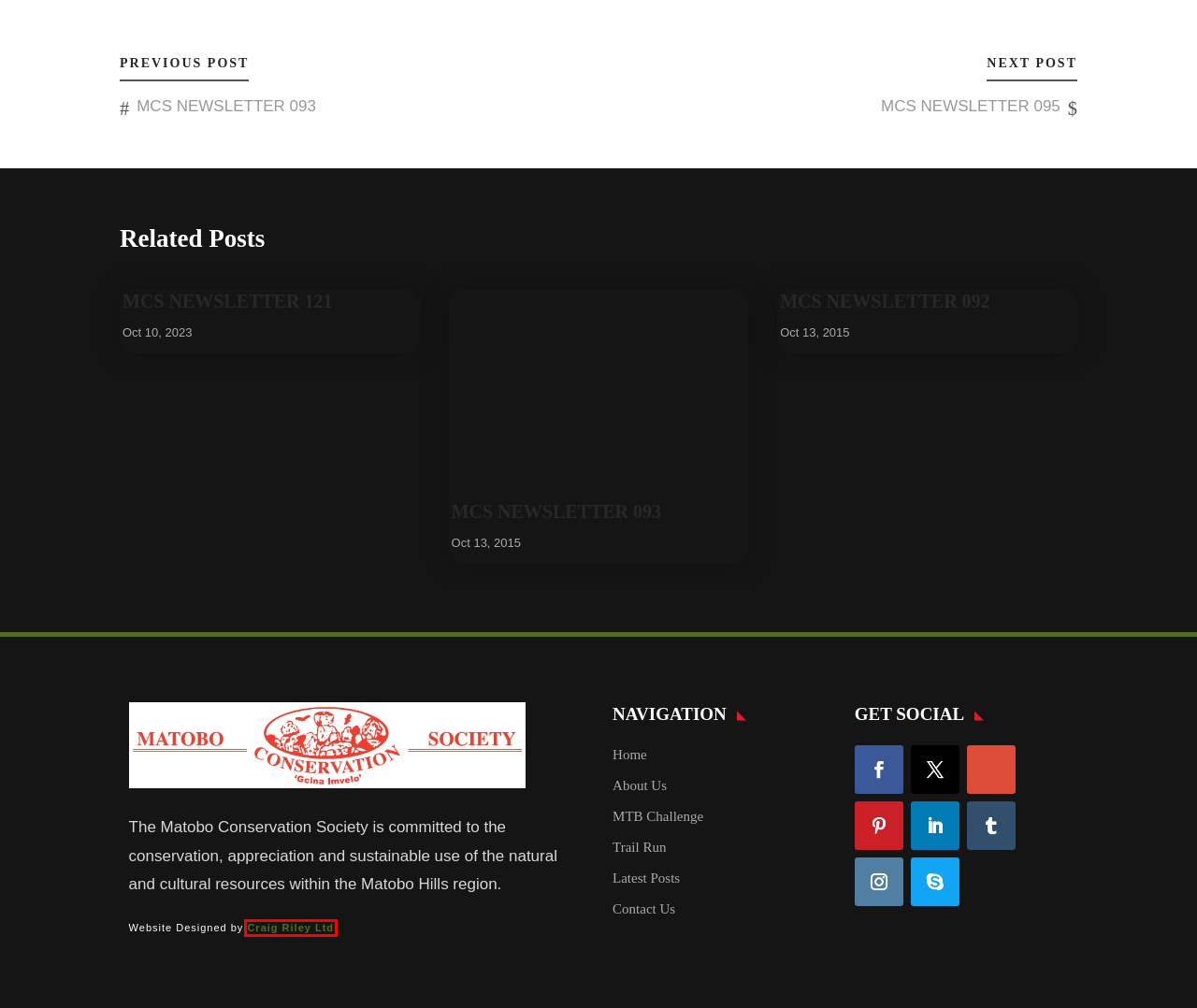Analyze the webpage screenshot with a red bounding box highlighting a UI element. Select the description that best matches the new webpage after clicking the highlighted element. Here are the options:
A. MCS NEWSLETTER 093 - Matobo.org
B. Help Rural Zimbabwean Children Visit National Park | Indiegogo
C. MCS NEWSLETTER 092 - Matobo.org
D. Heritage MTB Challenge - Matobo.org
E. Newsletters - Matobo.org
F. MCS NEWSLETTER 095 - Matobo.org
G. BabweSEO - #1 SEO Agency in Zimbabwe
H. Matopos Heritage Trail Run - Matobo.org

G